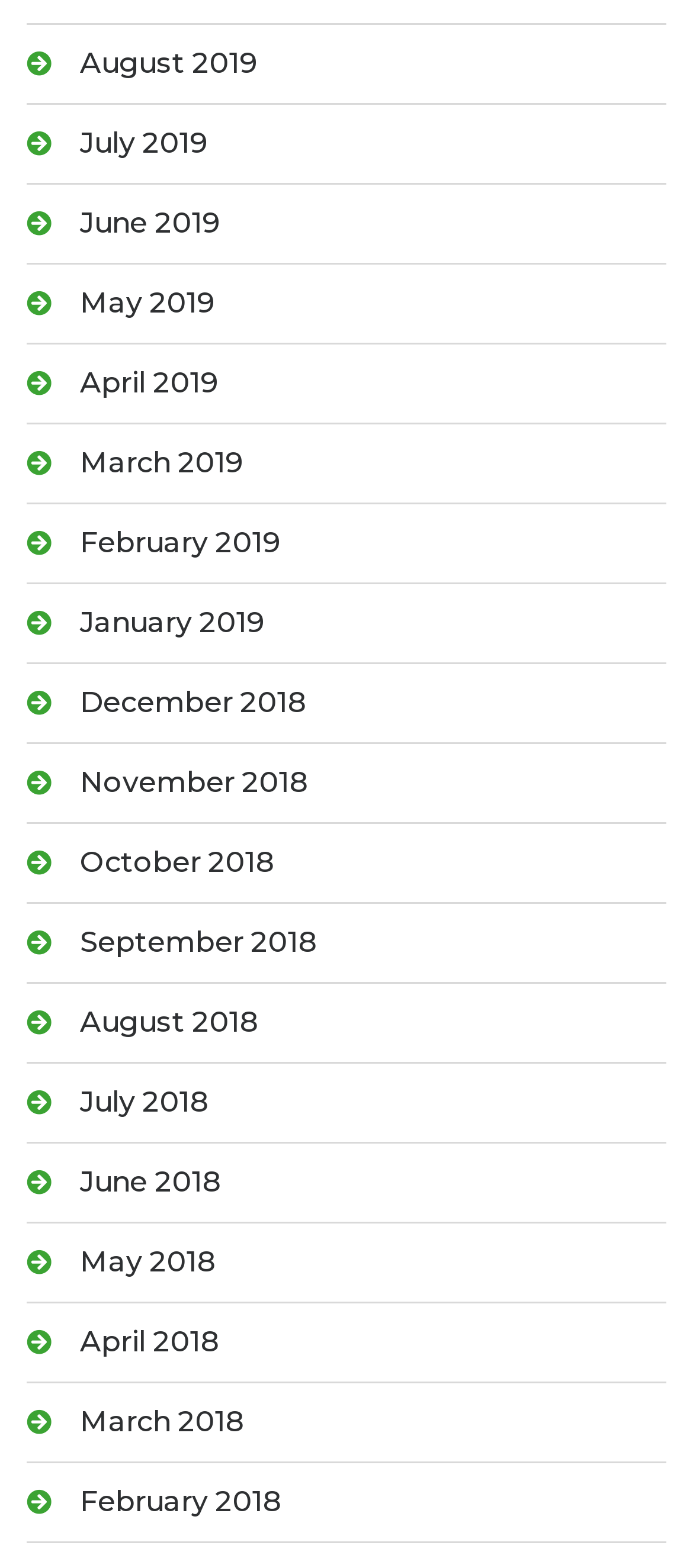Locate the bounding box coordinates of the area that needs to be clicked to fulfill the following instruction: "view August 2019". The coordinates should be in the format of four float numbers between 0 and 1, namely [left, top, right, bottom].

[0.038, 0.016, 0.962, 0.067]